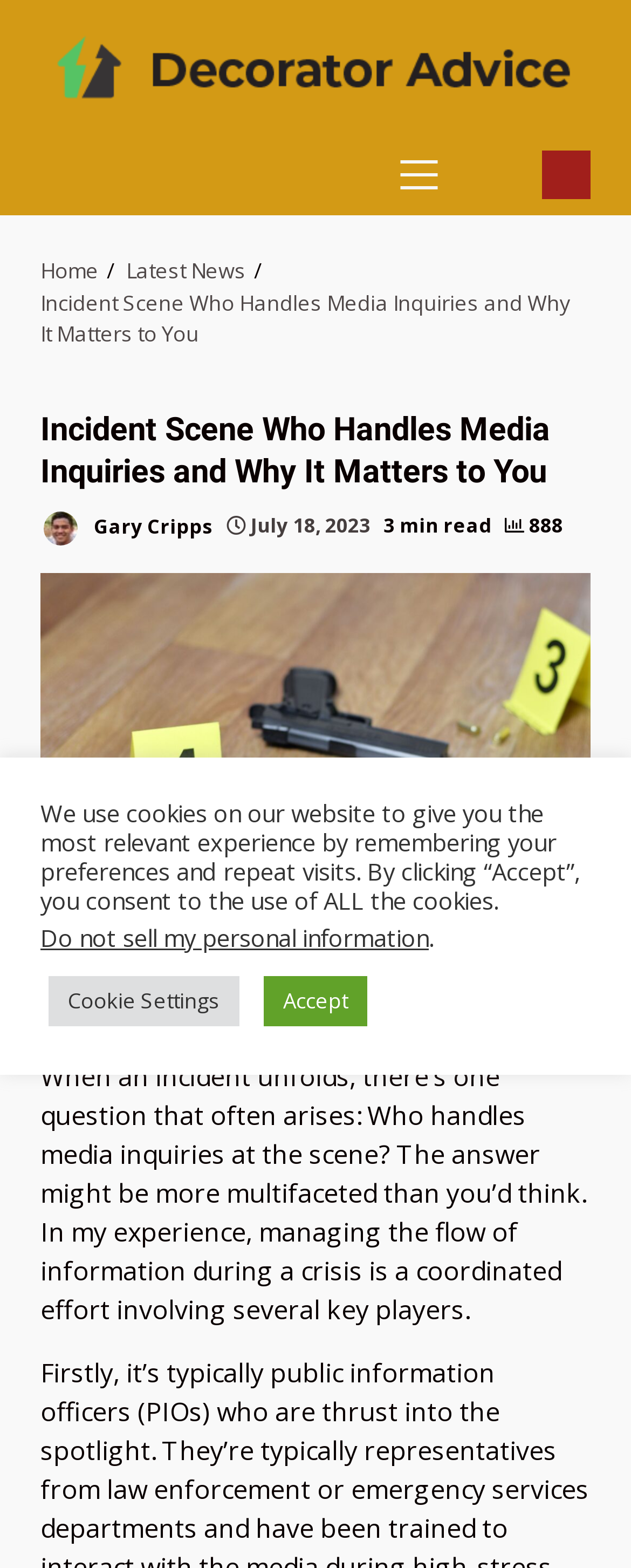Please find the bounding box for the UI element described by: "title="Search"".

[0.731, 0.092, 0.859, 0.131]